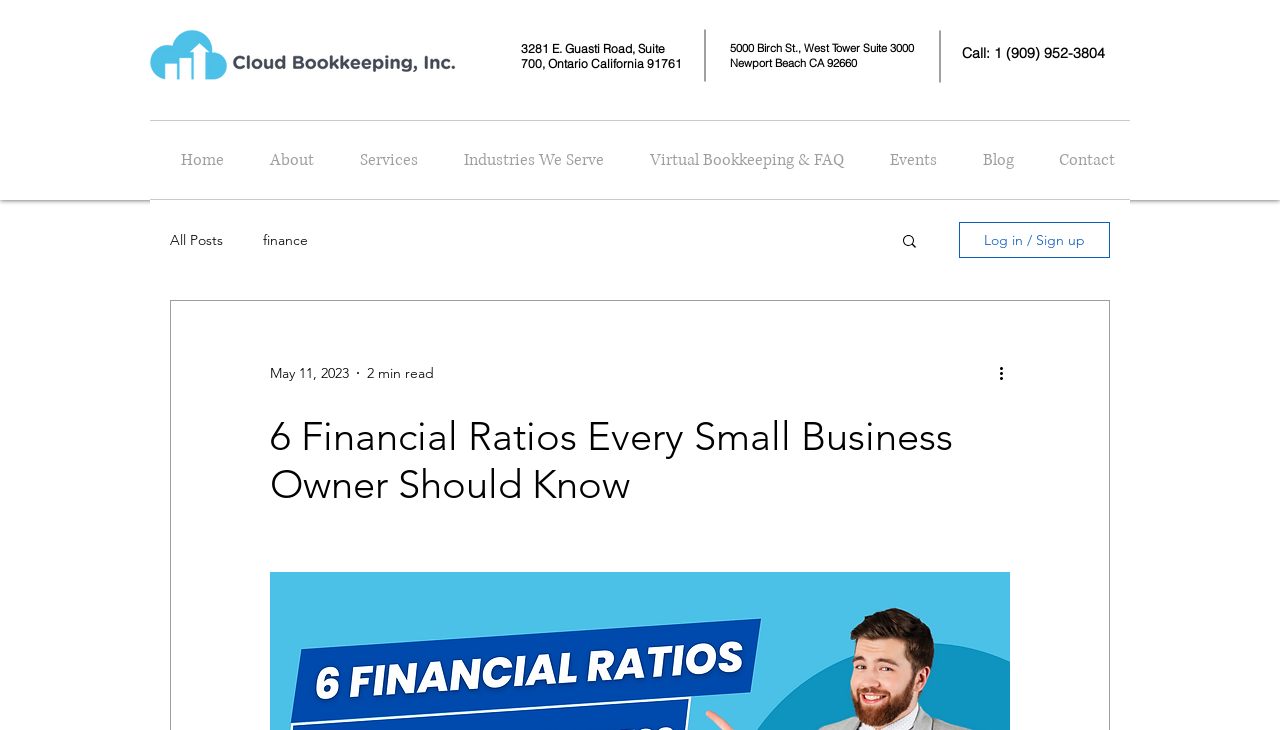Extract the main heading from the webpage content.

6 Financial Ratios Every Small Business Owner Should Know